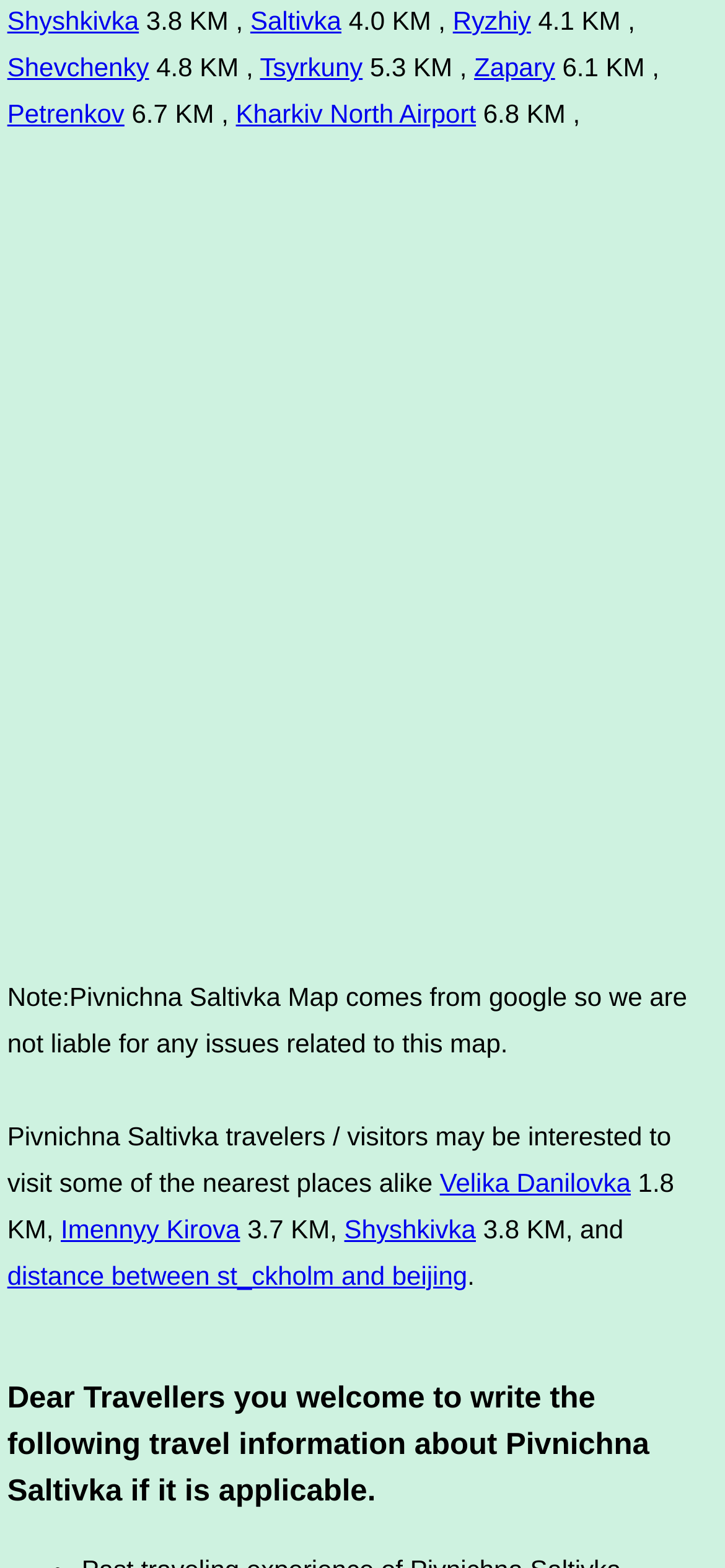Please provide a one-word or short phrase answer to the question:
What is the distance between Pivnichna Saltivka and Shyshkivka?

3.8 KM